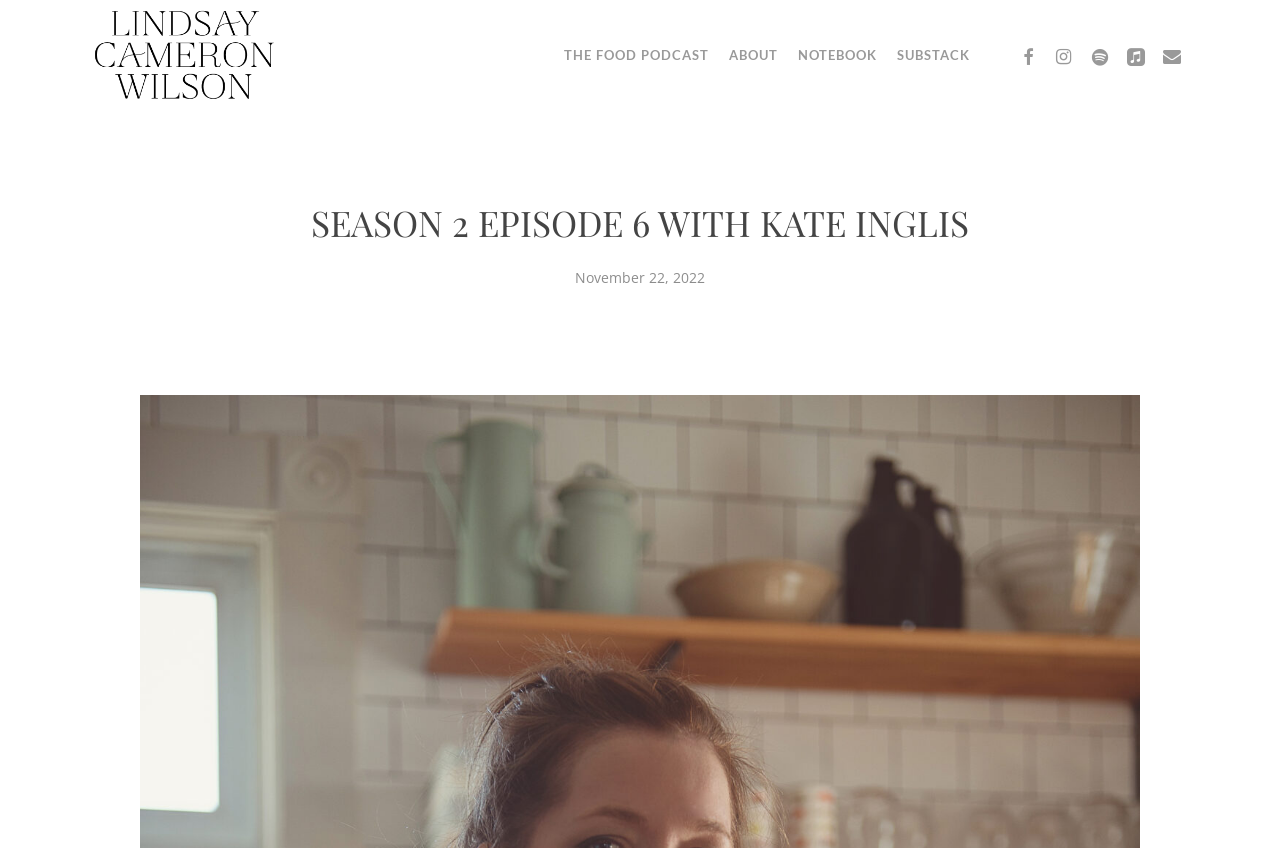Identify the bounding box coordinates for the region of the element that should be clicked to carry out the instruction: "click on the link to THE FOOD PODCAST". The bounding box coordinates should be four float numbers between 0 and 1, i.e., [left, top, right, bottom].

[0.433, 0.057, 0.562, 0.073]